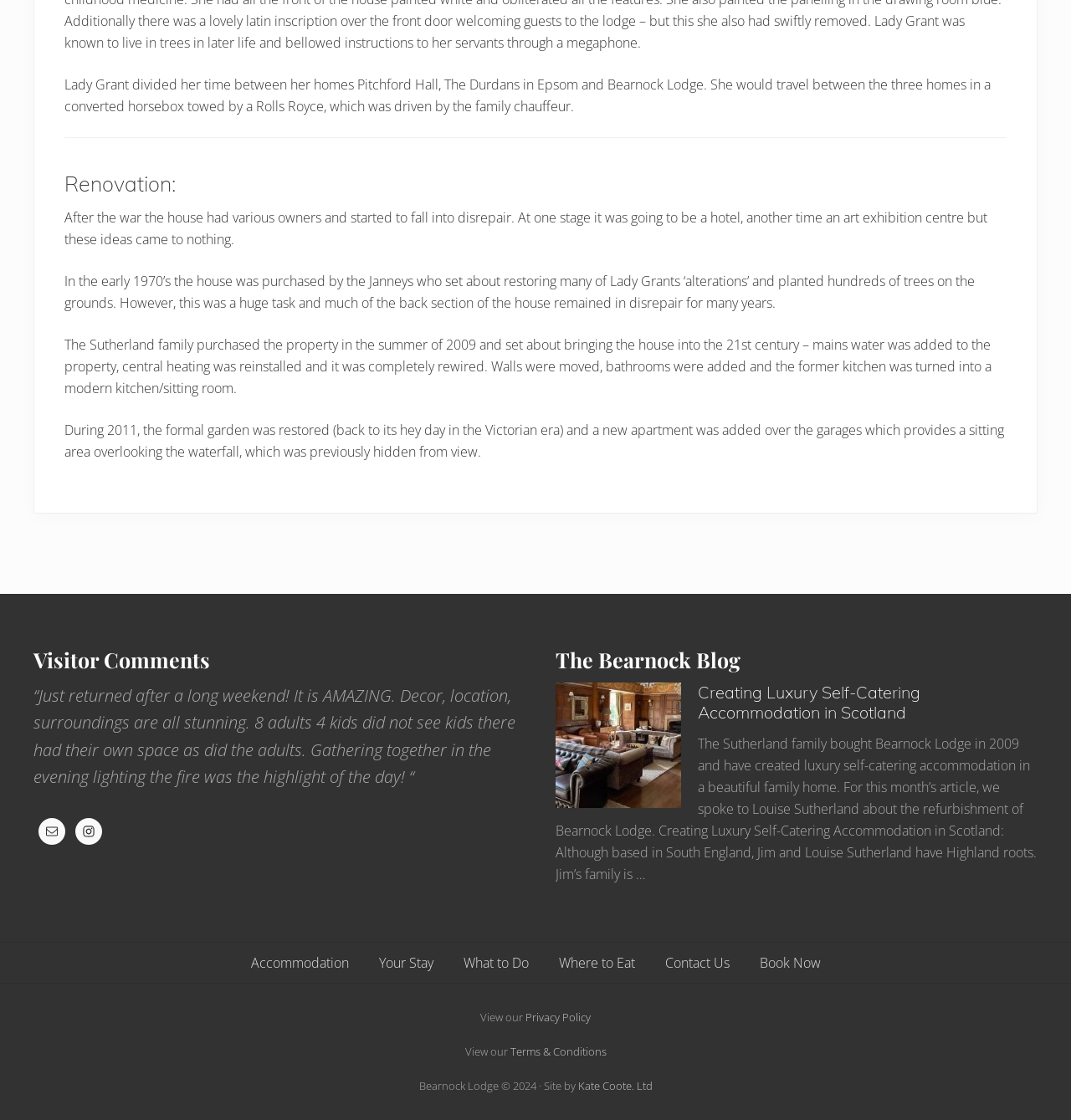Specify the bounding box coordinates of the element's area that should be clicked to execute the given instruction: "Visit 'Instagram'". The coordinates should be four float numbers between 0 and 1, i.e., [left, top, right, bottom].

[0.07, 0.73, 0.095, 0.754]